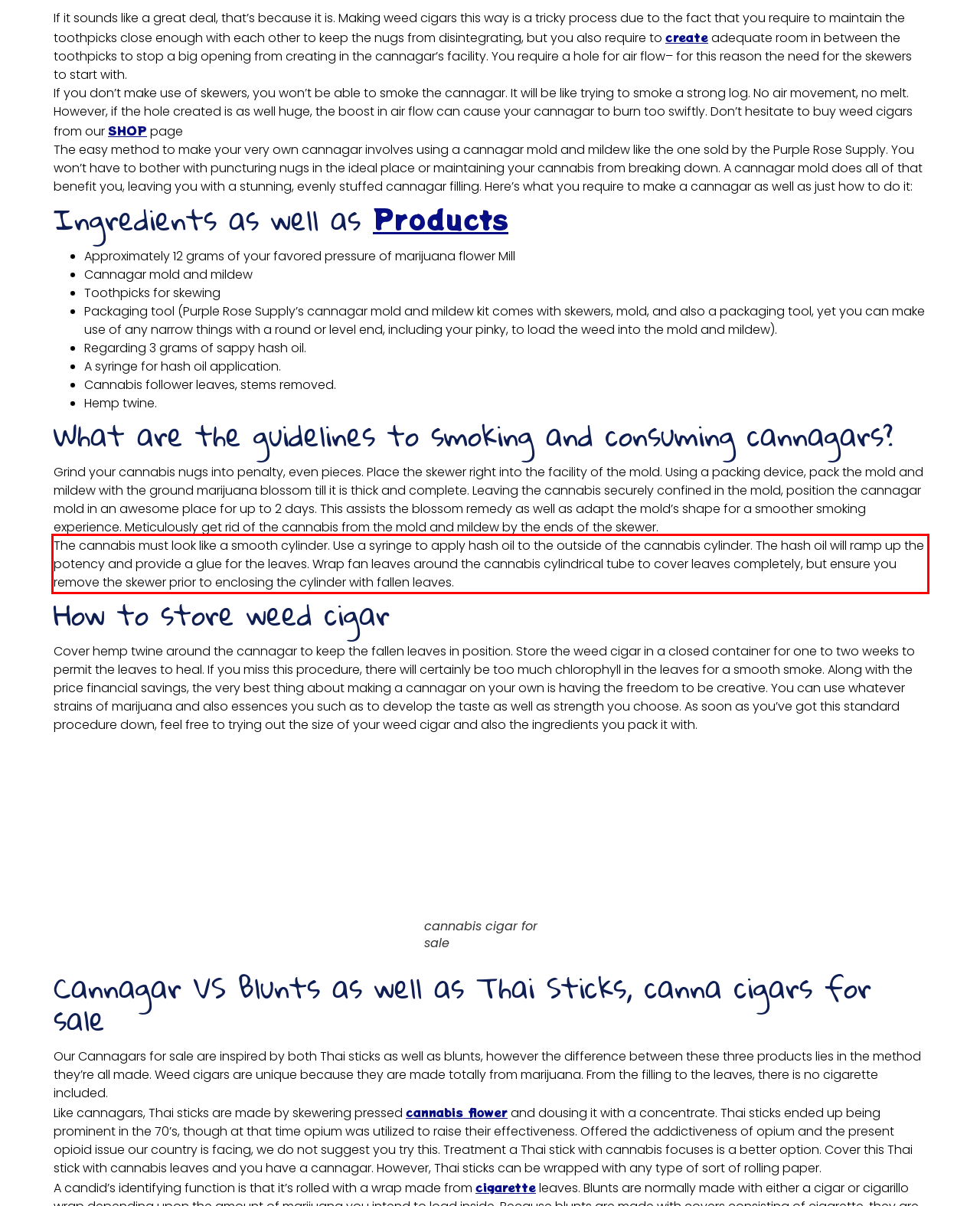View the screenshot of the webpage and identify the UI element surrounded by a red bounding box. Extract the text contained within this red bounding box.

The cannabis must look like a smooth cylinder. Use a syringe to apply hash oil to the outside of the cannabis cylinder. The hash oil will ramp up the potency and provide a glue for the leaves. Wrap fan leaves around the cannabis cylindrical tube to cover leaves completely, but ensure you remove the skewer prior to enclosing the cylinder with fallen leaves.